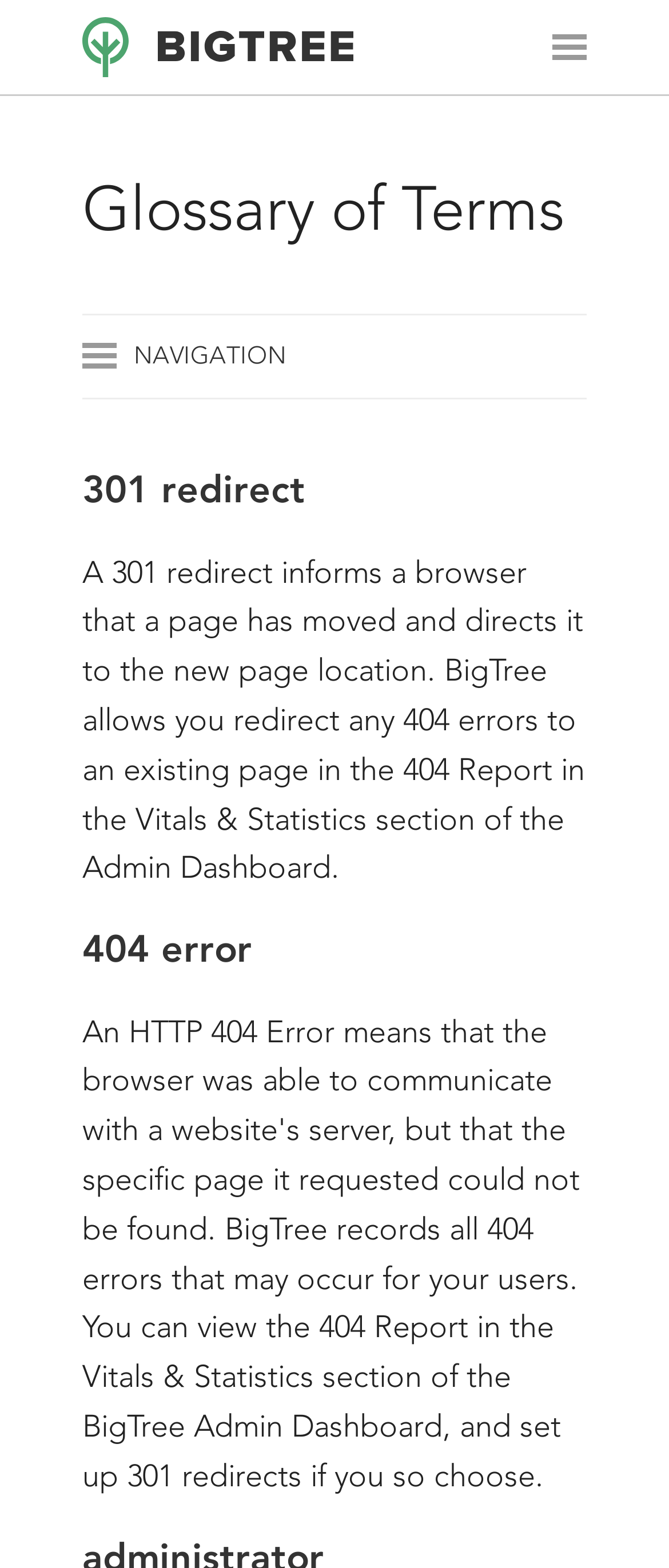Determine the bounding box coordinates for the area you should click to complete the following instruction: "learn about meta description".

[0.123, 0.899, 0.877, 0.938]